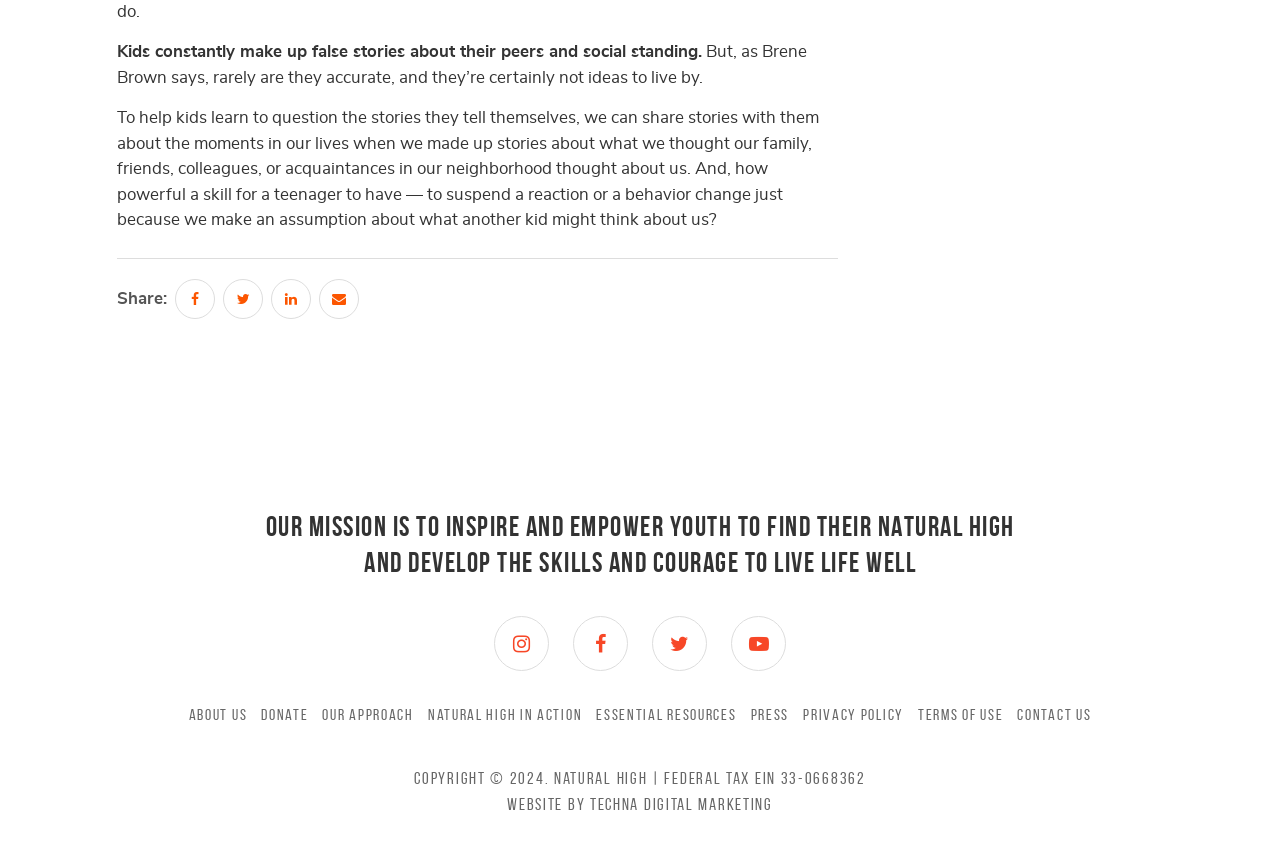Pinpoint the bounding box coordinates of the clickable element to carry out the following instruction: "Contact Us."

[0.795, 0.824, 0.853, 0.848]